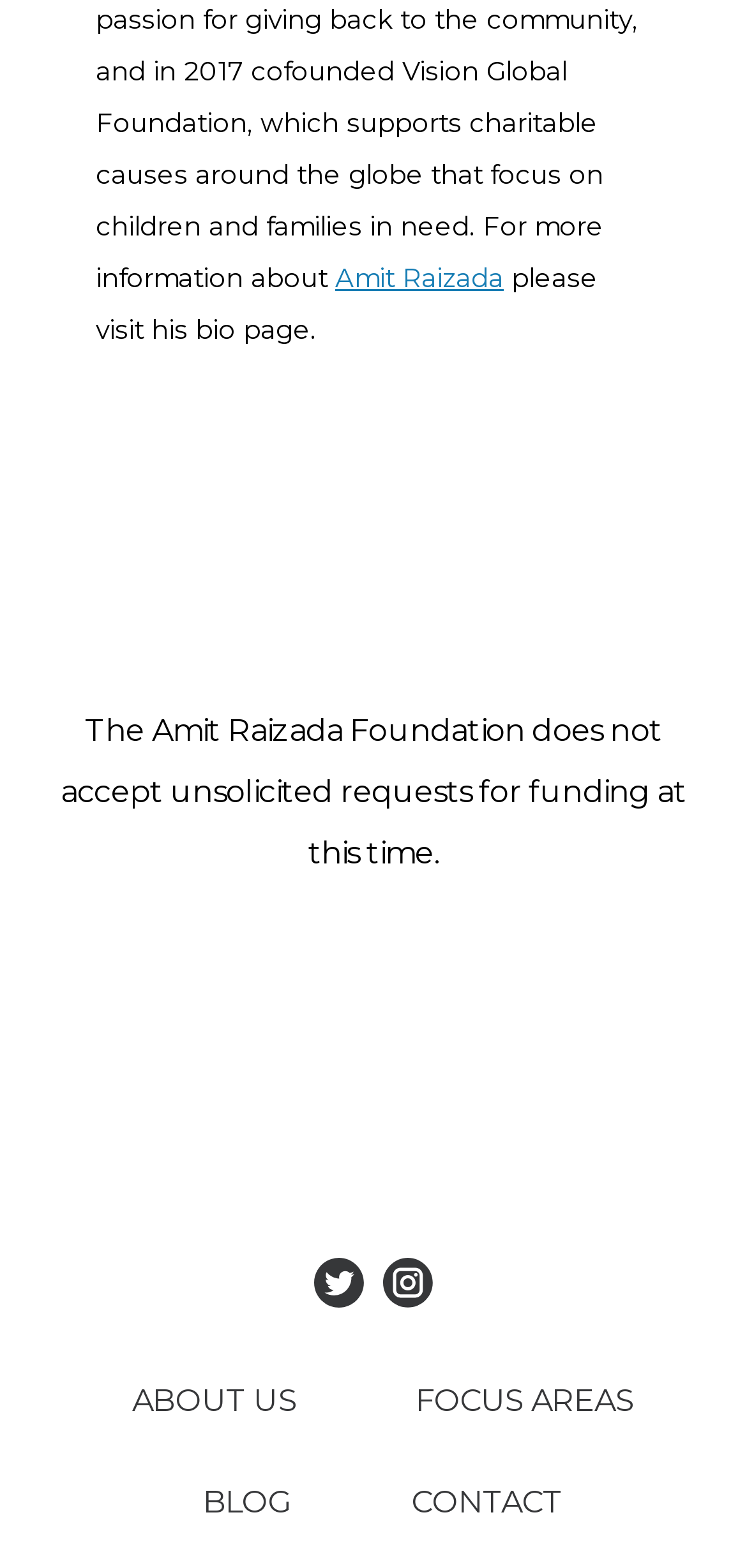What is the purpose of the 'Amit Raizada' link?
Please respond to the question with a detailed and well-explained answer.

The link 'Amit Raizada' is accompanied by the text 'please visit his bio page', implying that the purpose of the link is to direct users to his bio page.